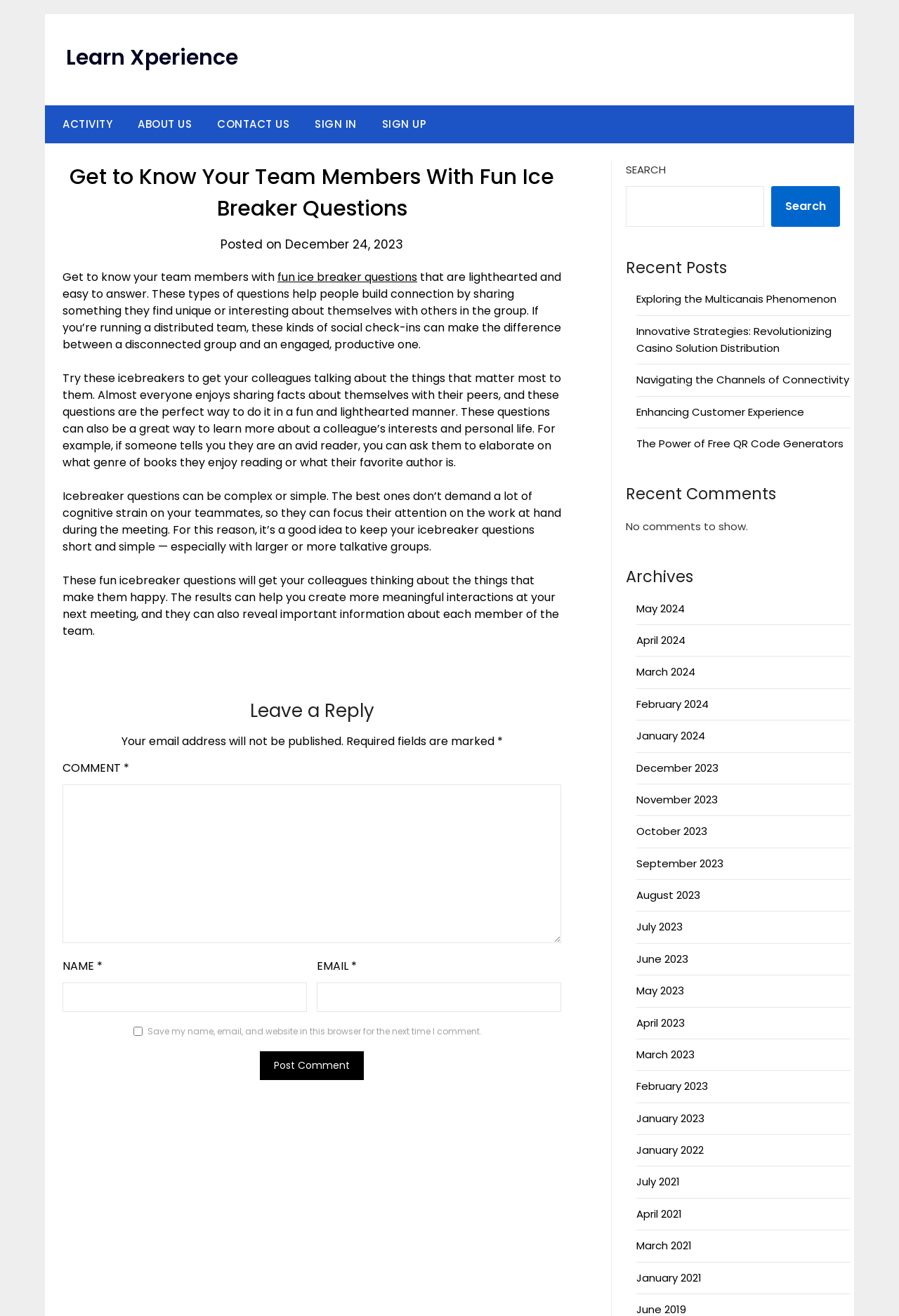Please specify the bounding box coordinates in the format (top-left x, top-left y, bottom-right x, bottom-right y), with all values as floating point numbers between 0 and 1. Identify the bounding box of the UI element described by: parent_node: NAME * name="author"

[0.07, 0.747, 0.341, 0.769]